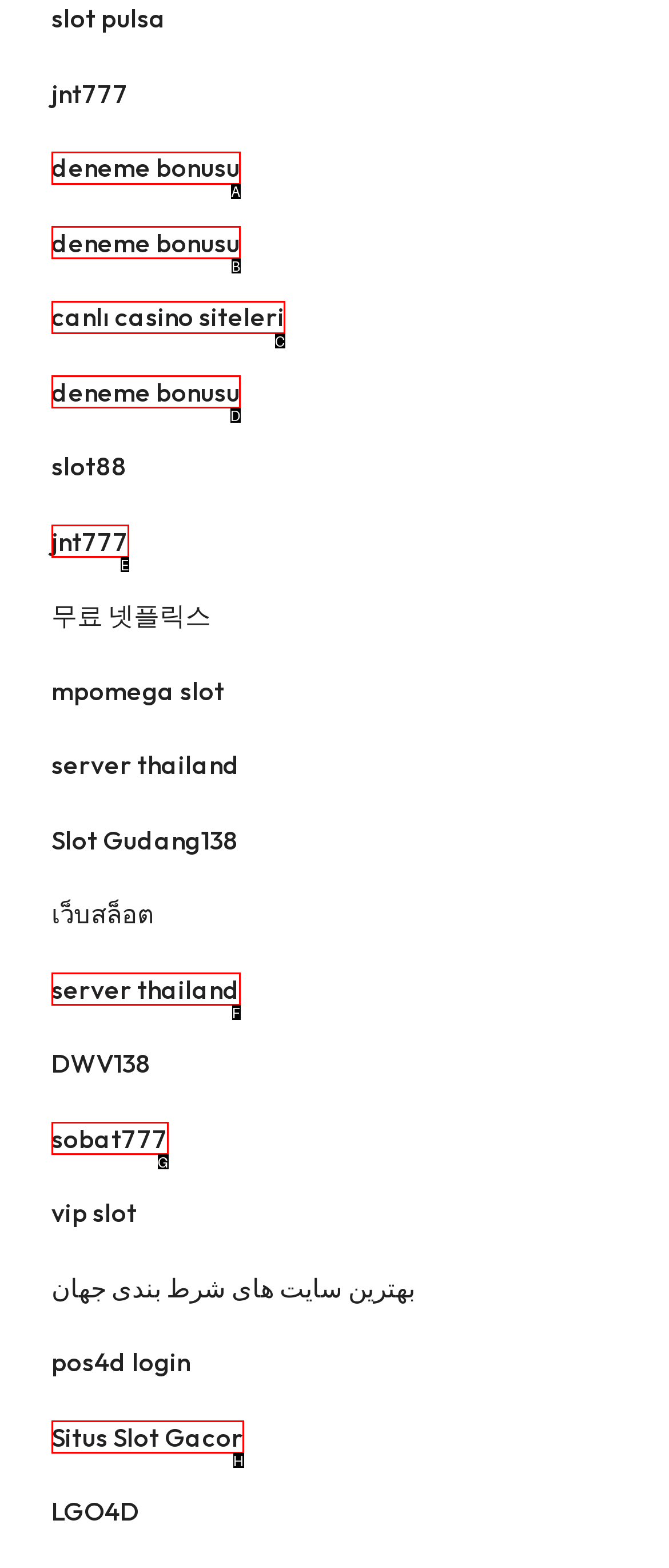Indicate which red-bounded element should be clicked to perform the task: explore canlı casino siteleri Answer with the letter of the correct option.

C